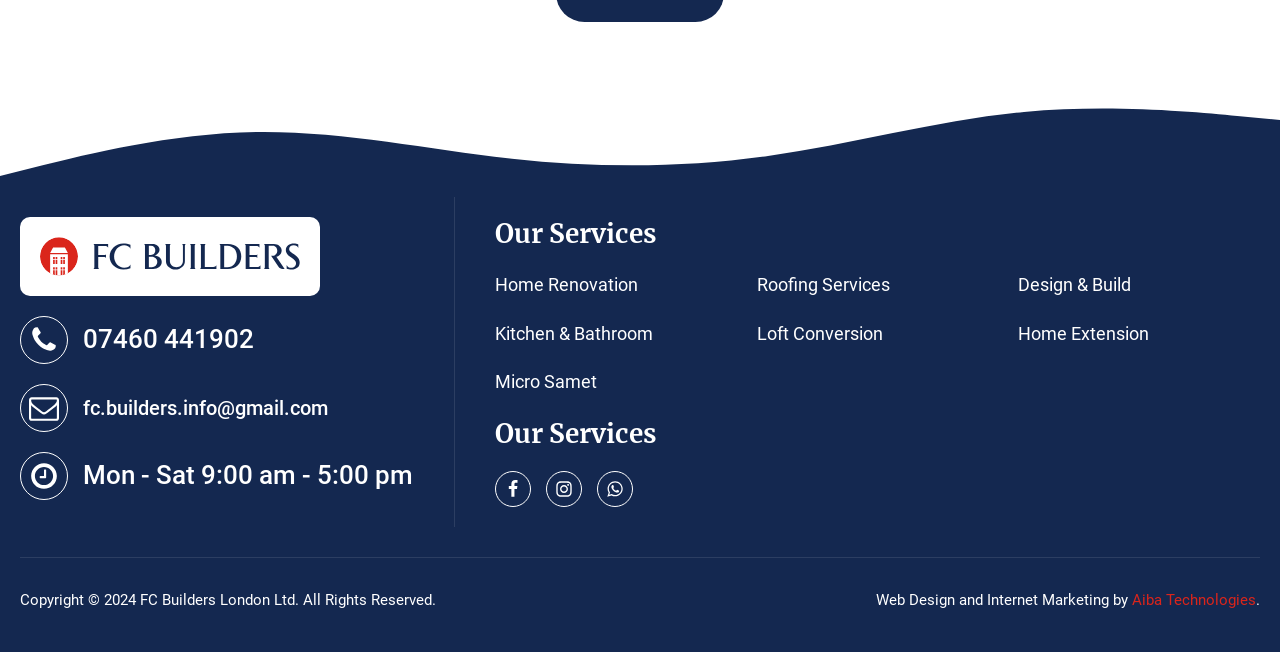What is the company's business hours?
Answer the question with a single word or phrase derived from the image.

Mon - Sat 9:00 am - 5:00 pm